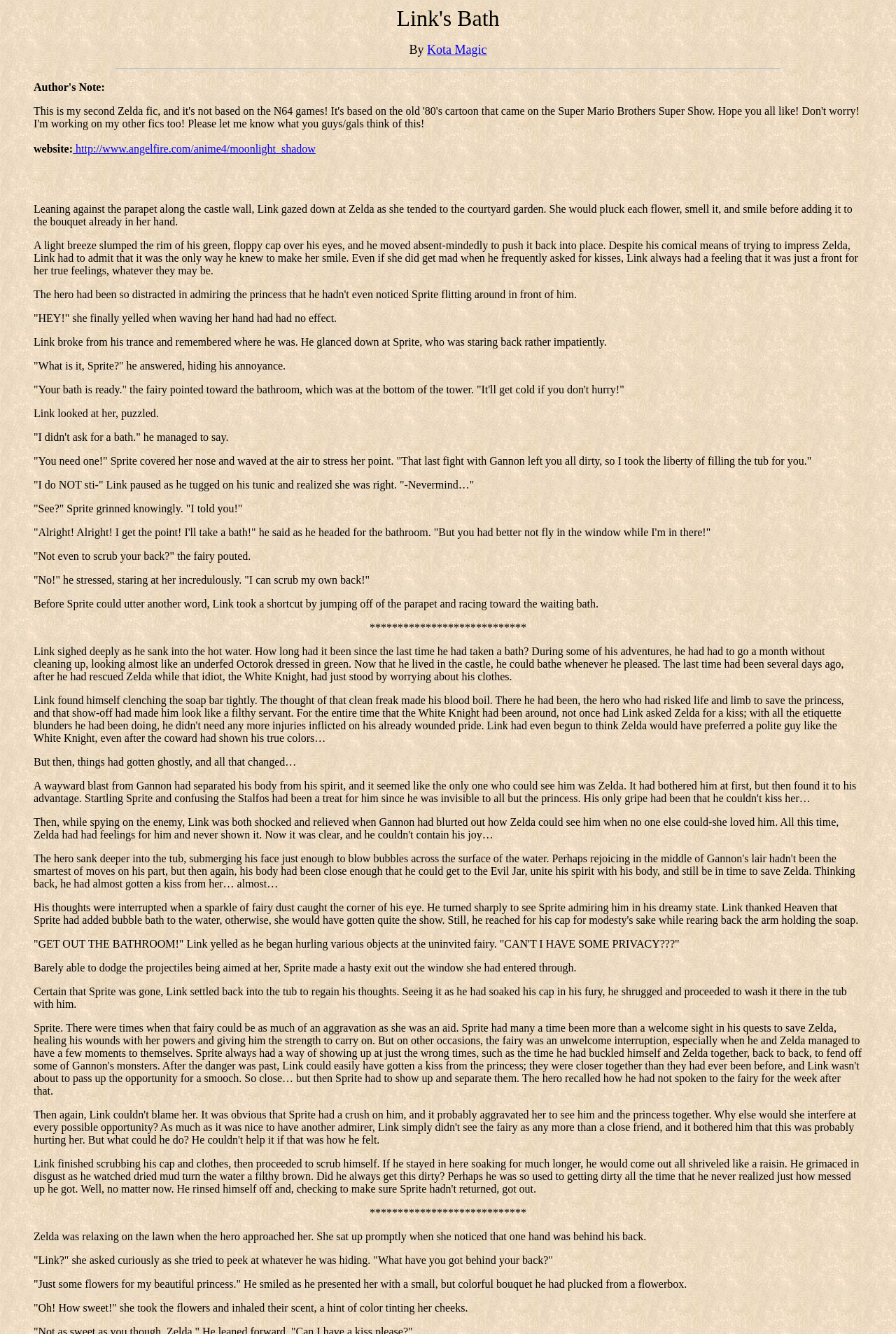Observe the image and answer the following question in detail: What does Link give to Zelda at the end of the story?

At the end of the story, Link approaches Zelda and presents her with a small, colorful bouquet of flowers he had plucked from a flowerbox. This is evident from the text '“Just some flowers for my beautiful princess.” He smiled as he presented her with a small, but colorful bouquet he had plucked from a flowerbox.'